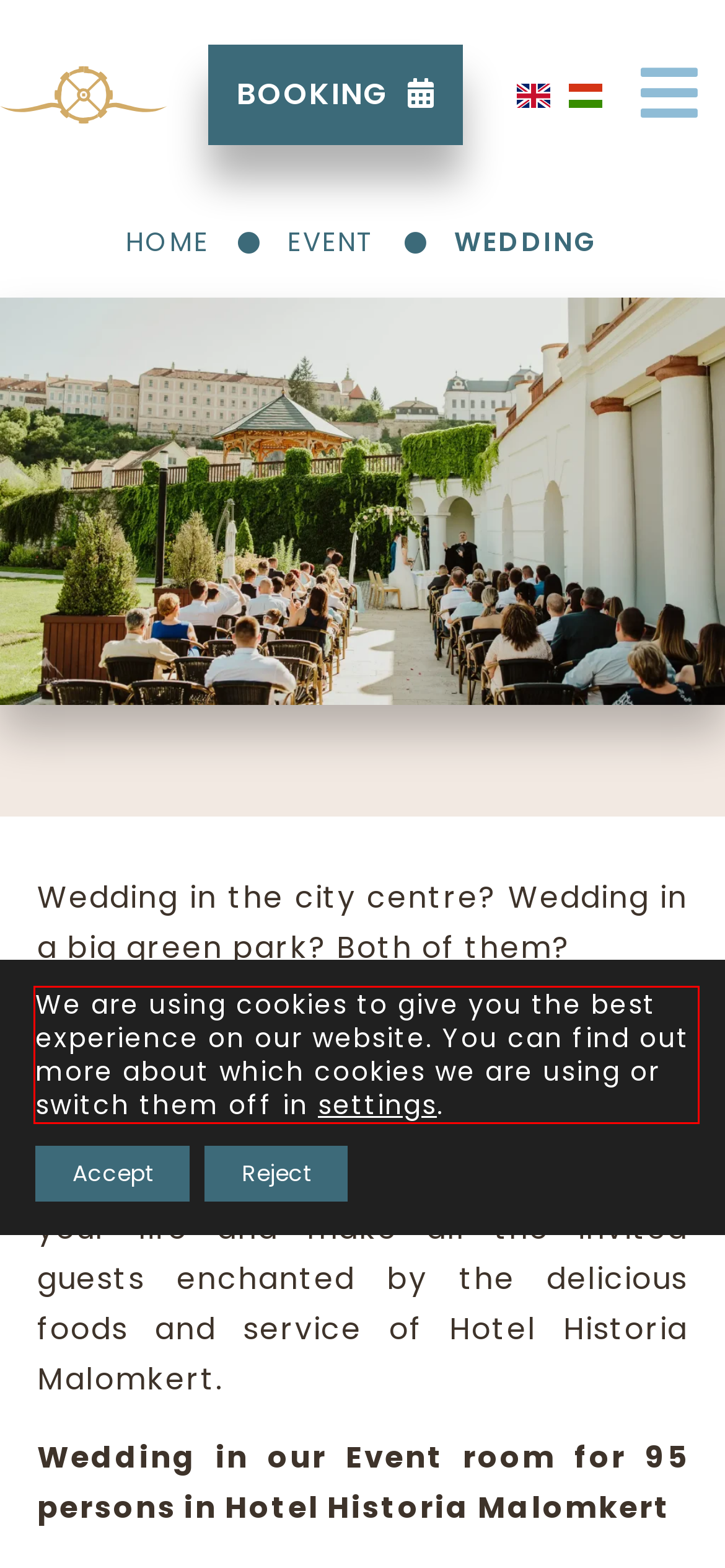Please identify and extract the text from the UI element that is surrounded by a red bounding box in the provided webpage screenshot.

We are using cookies to give you the best experience on our website. You can find out more about which cookies we are using or switch them off in settings.